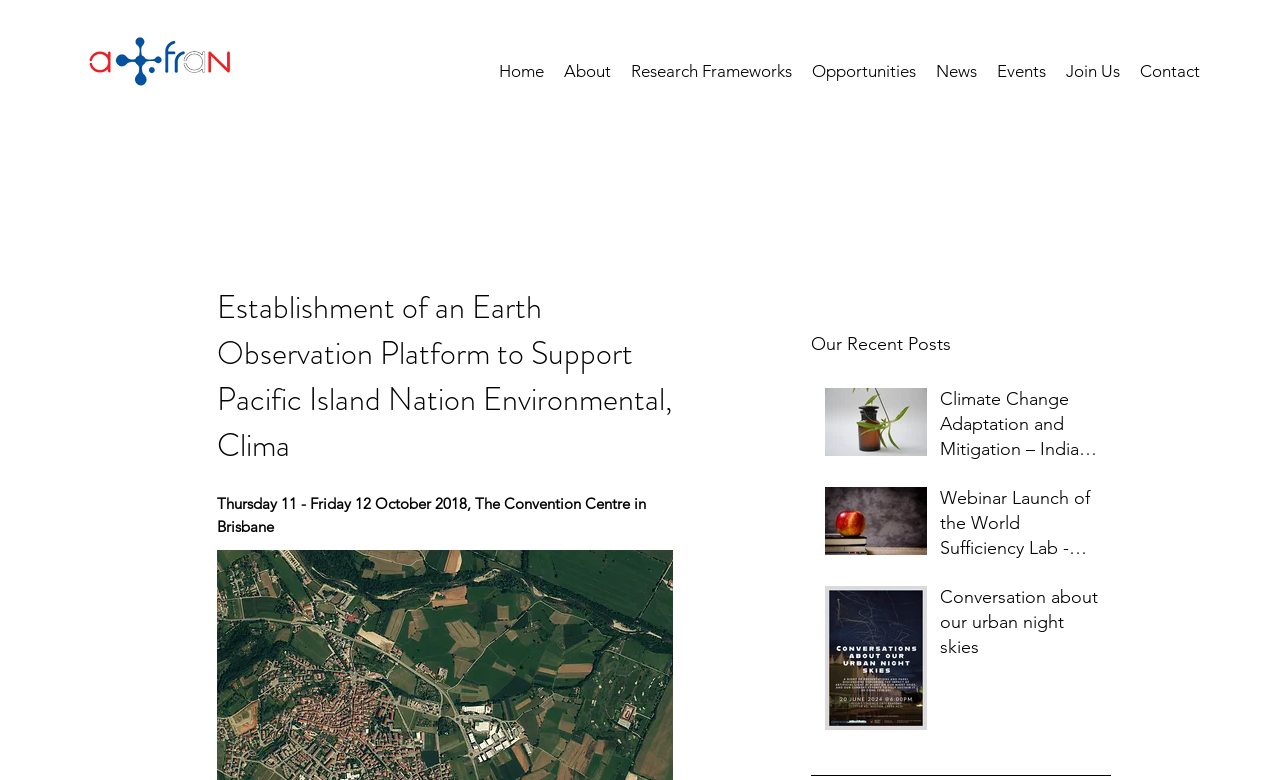Provide a one-word or short-phrase answer to the question:
How many recent posts are listed?

3